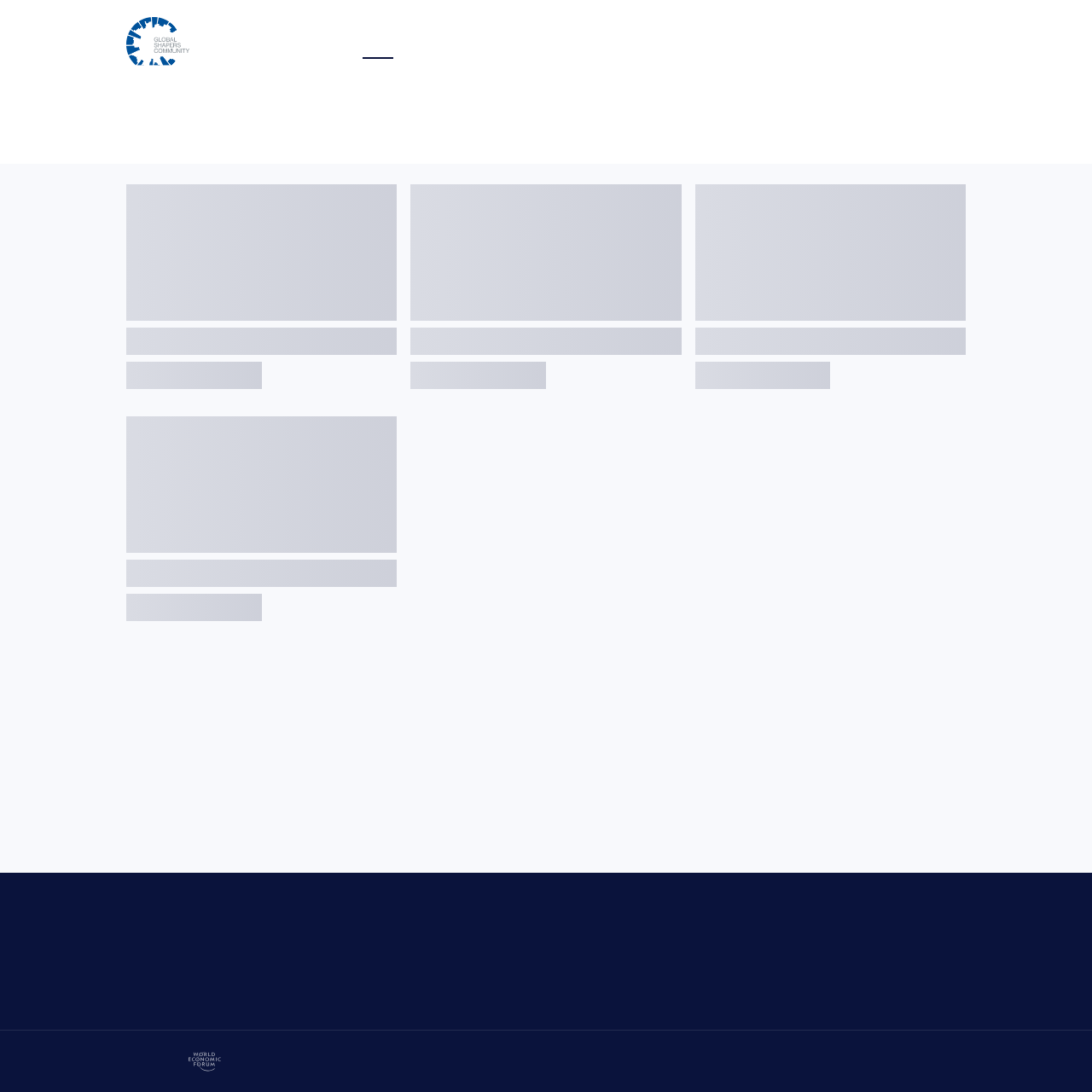What is the purpose of the sub-communities?
Using the image as a reference, answer the question with a short word or phrase.

Connect stakeholders